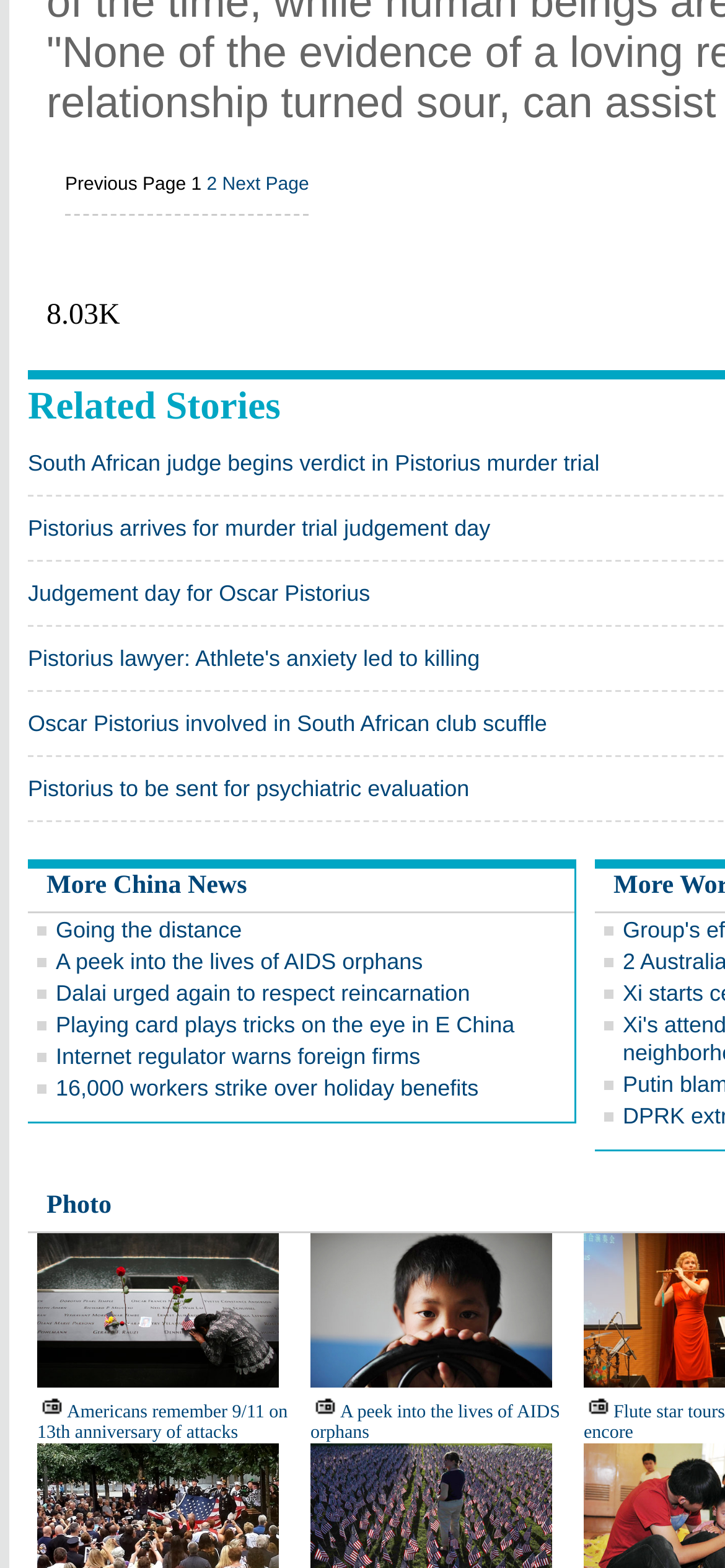Please specify the bounding box coordinates of the area that should be clicked to accomplish the following instruction: "Read the news about Oscar Pistorius". The coordinates should consist of four float numbers between 0 and 1, i.e., [left, top, right, bottom].

[0.038, 0.287, 0.827, 0.304]